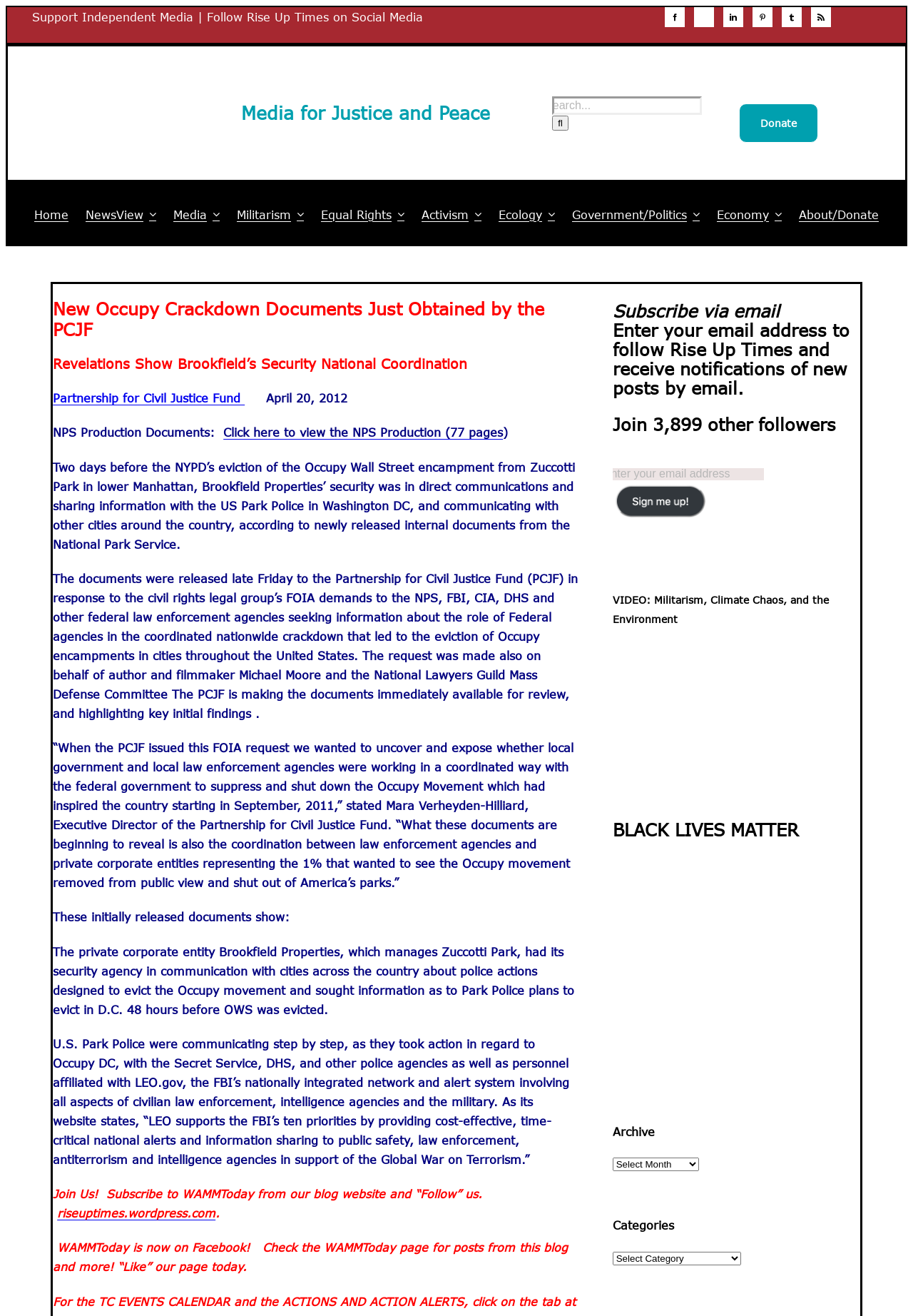Can you look at the image and give a comprehensive answer to the question:
What is the purpose of the search box?

The search box is obtained from the element 'Search for:' with the bounding box coordinates [0.604, 0.075, 0.648, 0.1] and the searchbox 'Search...' with the bounding box coordinates [0.605, 0.073, 0.769, 0.087], which suggests that the purpose of the search box is to search the website